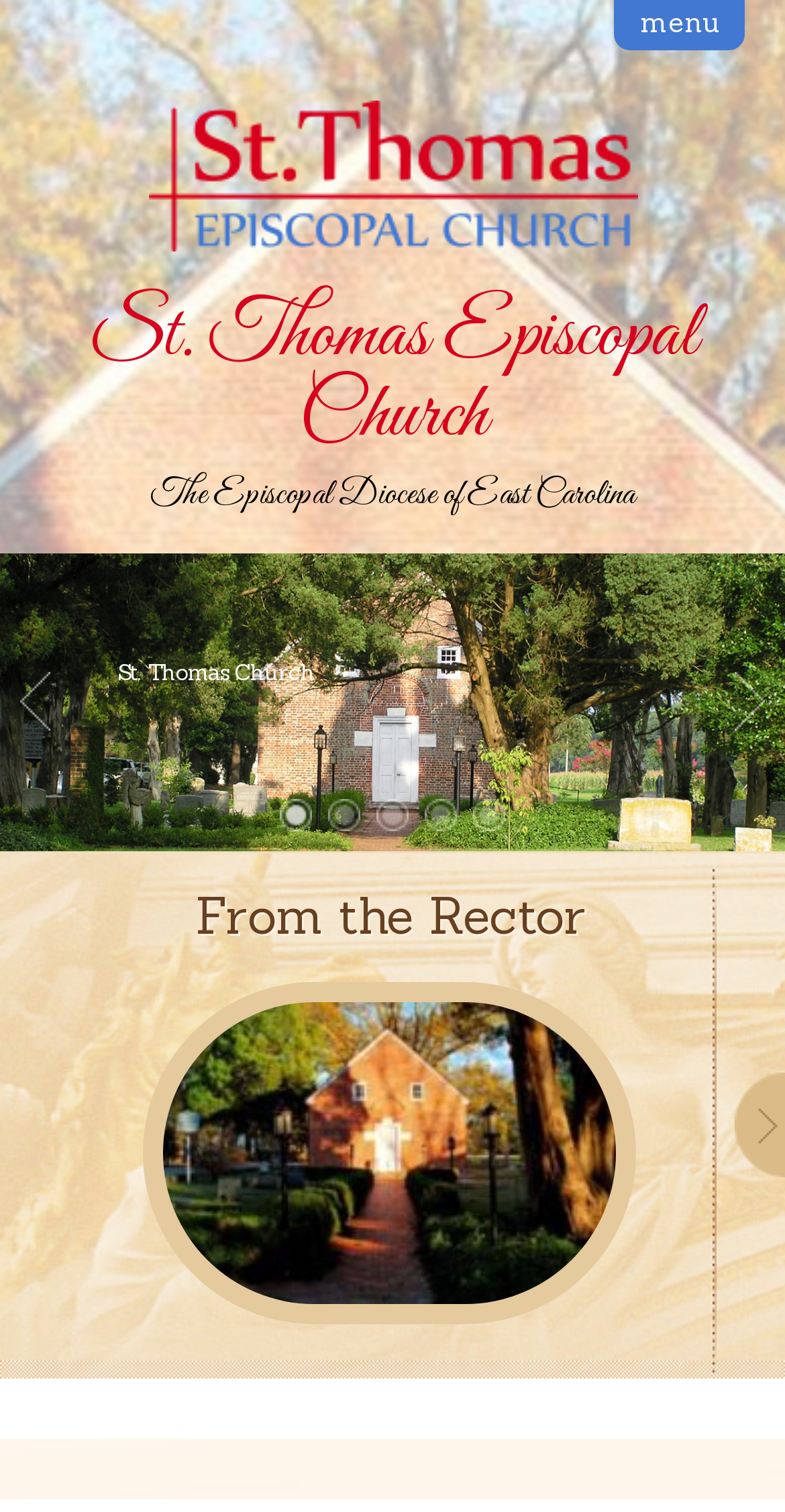Please identify the bounding box coordinates of the element's region that needs to be clicked to fulfill the following instruction: "go to the previous page". The bounding box coordinates should consist of four float numbers between 0 and 1, i.e., [left, top, right, bottom].

[0.026, 0.445, 0.064, 0.483]